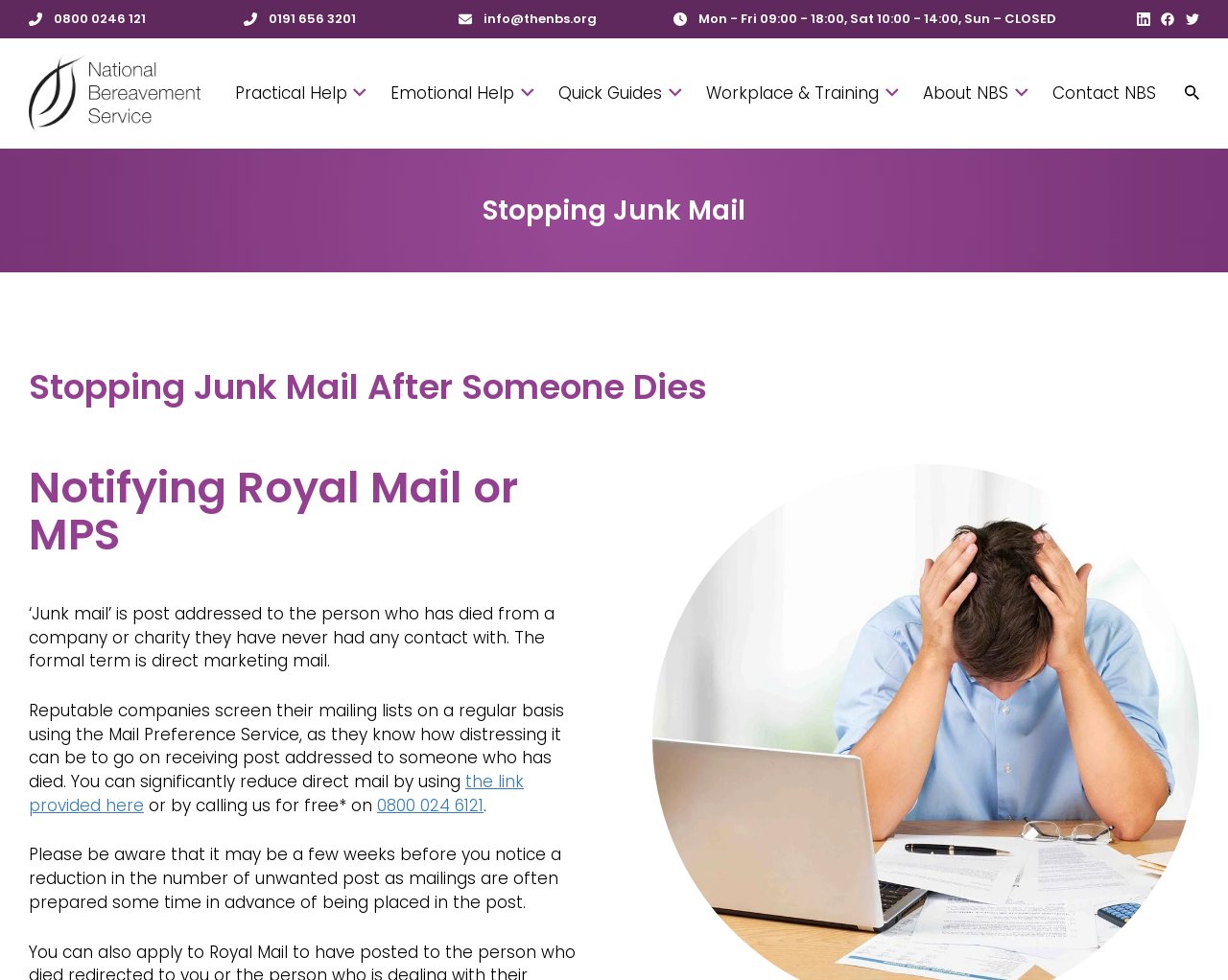Give a comprehensive overview of the webpage, including key elements.

The webpage is about stopping junk mail after someone dies, specifically providing a free online service to request junk mail to be stopped. 

At the top left of the page, there is a phone number "0800 0246 121" with an accompanying image. Next to it, there is another phone number "0191 656 3201" with an image. Further to the right, there is an email address "info@thenbs.org" with an image. 

Below these contact details, there is an image, followed by a text stating the operating hours of the service: "Mon - Fri 09:00 - 18:00, Sat 10:00 - 14:00, Sun – CLOSED". 

On the top right of the page, there are several links with accompanying images, which appear to be social media links. 

Below these links, there is a main navigation menu with links to "National Beareavement Service", "Practical Help", "Emotional Help", "Quick Guides", "Workplace & Training", "About NBS", and "Contact NBS". Each link has an accompanying image. 

In the middle of the page, there is a search bar with a button and an accompanying image. 

The main content of the page starts with a heading "Stopping Junk Mail" followed by a subheading "Stopping Junk Mail After Someone Dies". 

Below the headings, there is a section explaining what junk mail is and how to stop it. The text explains that reputable companies screen their mailing lists regularly using the Mail Preference Service to avoid sending mail to deceased individuals. It provides a link to stop junk mail and a phone number "0800 024 6121" to call for free. 

The page also warns that it may take a few weeks to notice a reduction in unwanted post as mailings are often prepared in advance.